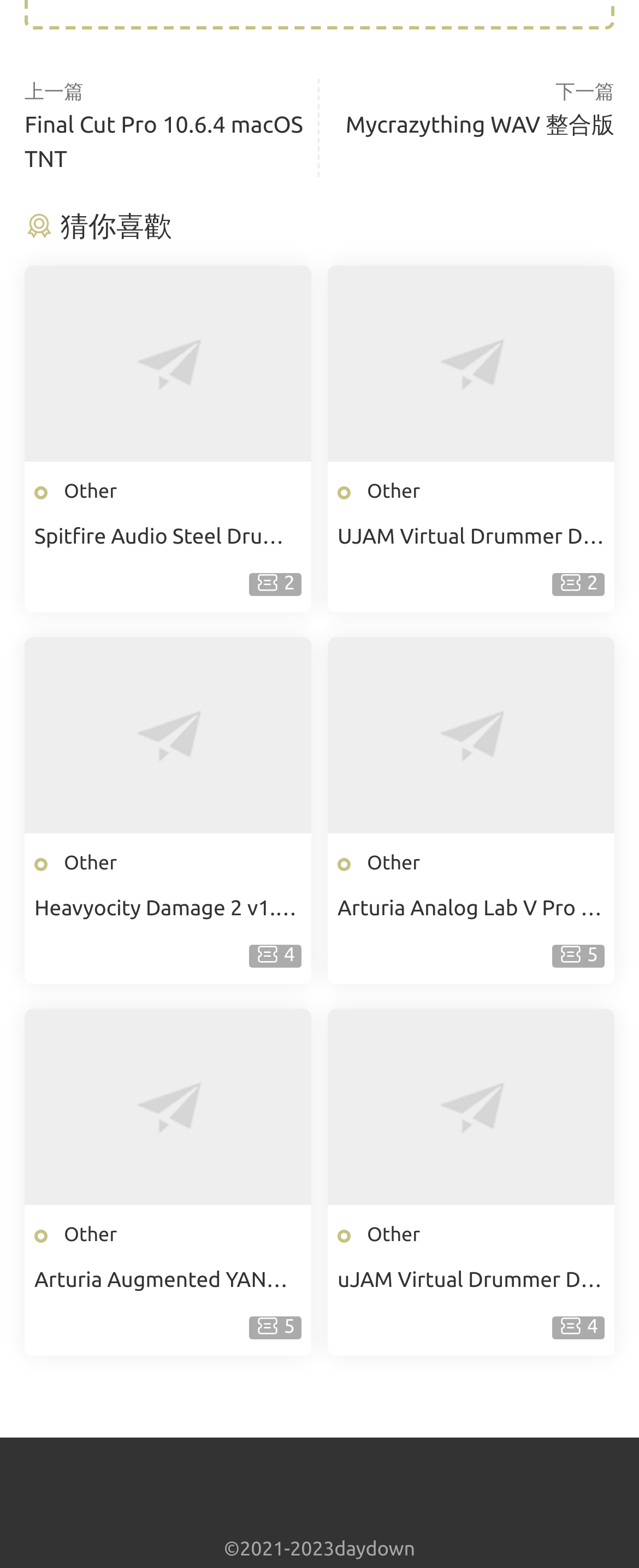Examine the image carefully and respond to the question with a detailed answer: 
What is the last product listed?

I looked at the last link with a product name and image, and it says 'uJAM Virtual Drummer DEEP v2.4.0 U2B Mac'.